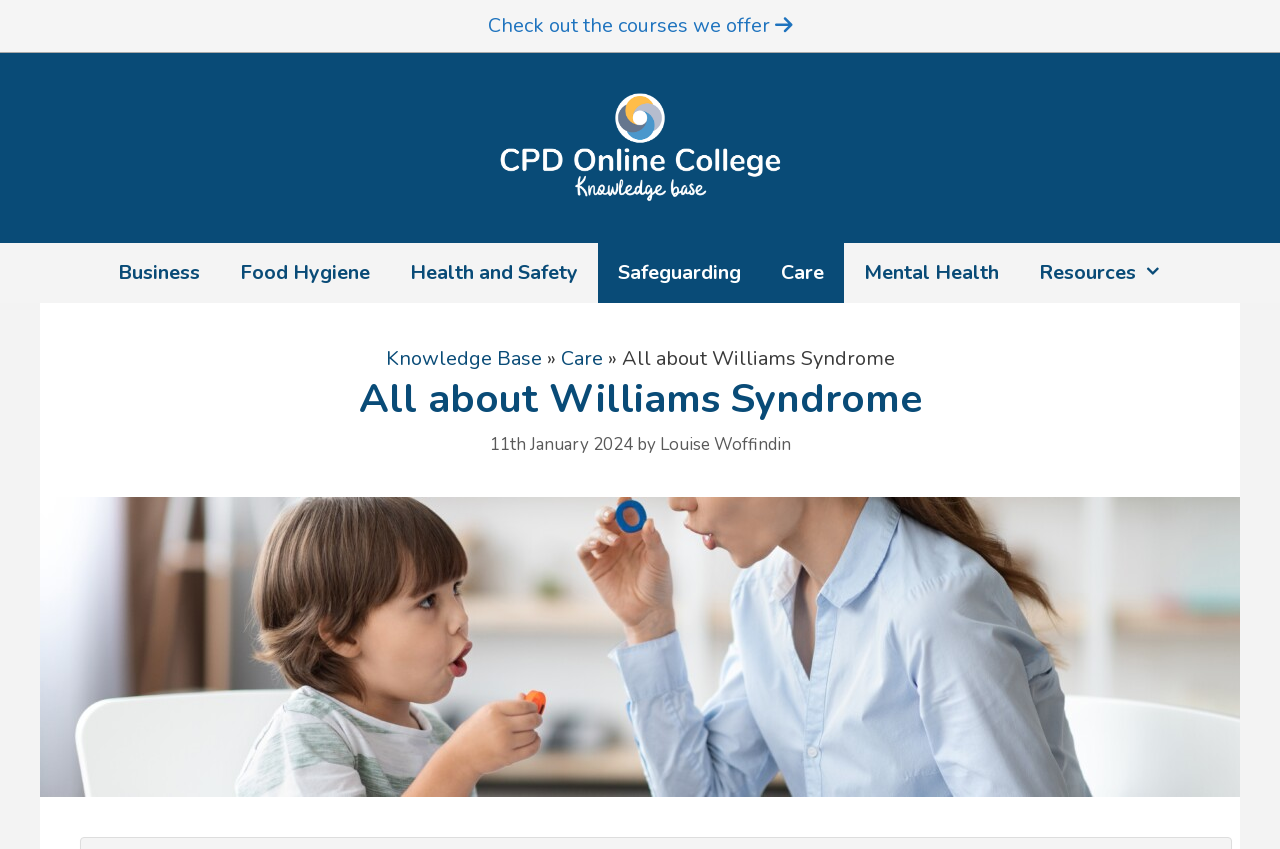Using the details in the image, give a detailed response to the question below:
What is the topic of the article?

I determined the topic by looking at the header element with the text 'All about Williams Syndrome', which suggests that the article is about Williams Syndrome.